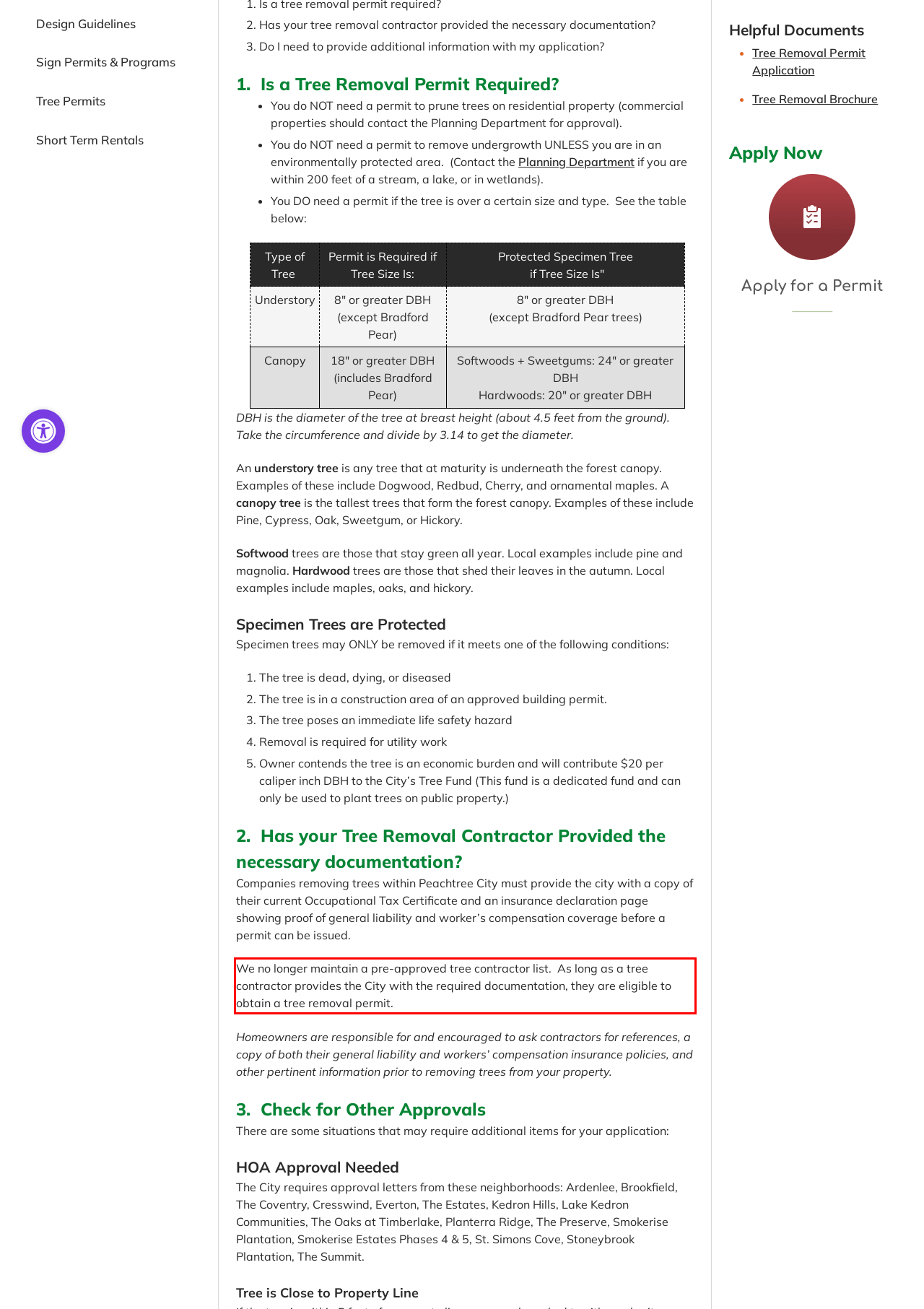Given a screenshot of a webpage, identify the red bounding box and perform OCR to recognize the text within that box.

We no longer maintain a pre-approved tree contractor list. As long as a tree contractor provides the City with the required documentation, they are eligible to obtain a tree removal permit.